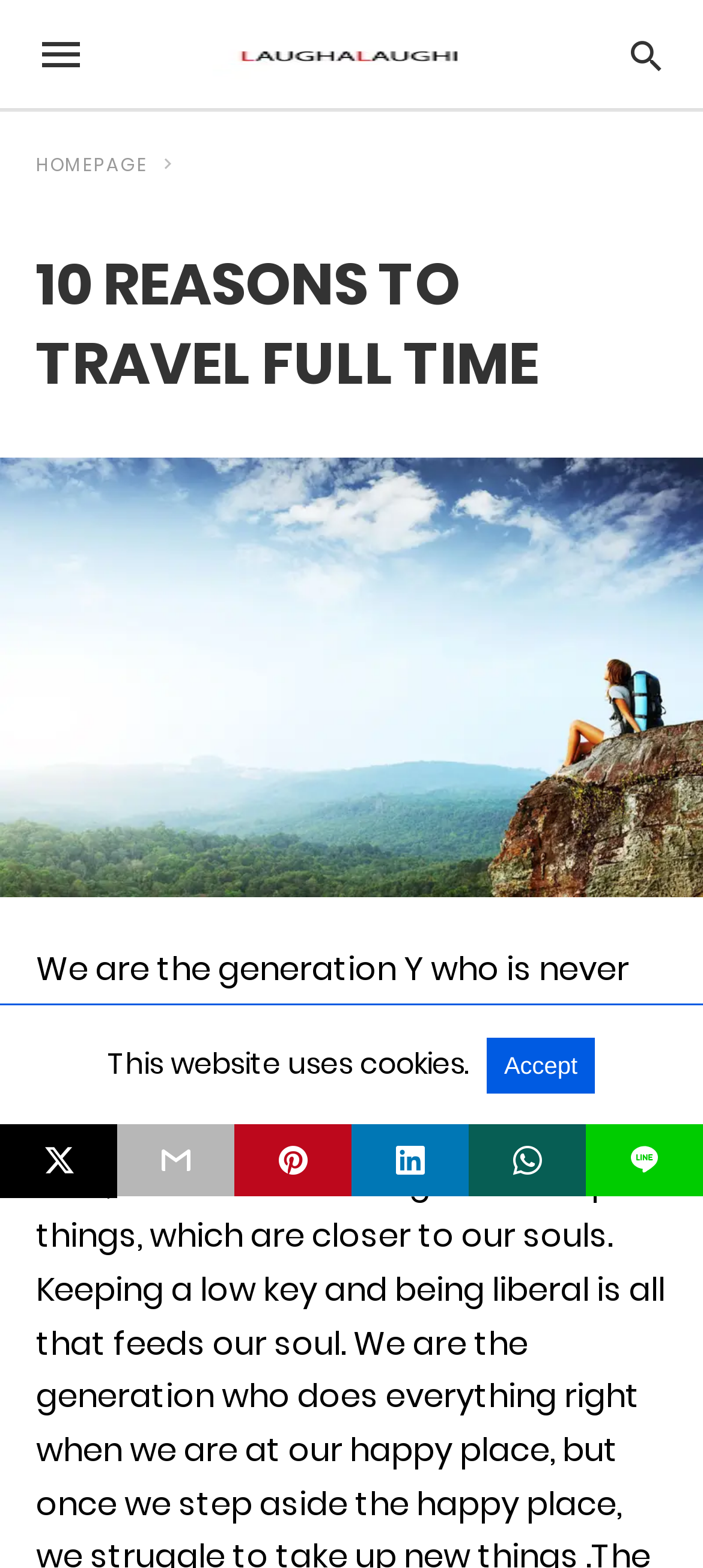What is the shape of the icon next to 'HOMEPAGE'?
Can you provide an in-depth and detailed response to the question?

The icon next to 'HOMEPAGE' is represented by the Unicode character ue315, which resembles a house shape.